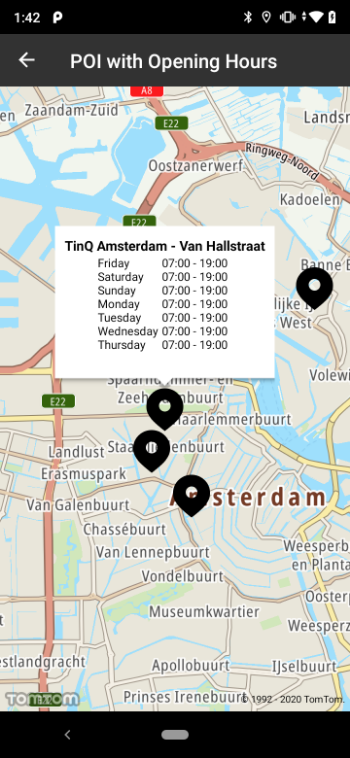Offer a detailed caption for the image presented.

The image showcases a detailed map of Amsterdam highlighting points of interest (POIs) marked with black icons. Prominently displayed is the location "TinQ Amsterdam - Van Hallstraat," accompanied by its opening hours, which span from 07:00 to 19:00 each day from Friday to Thursday. The map offers a vibrant overview of the city, featuring major roads and waterways, enhancing navigation and exploration options for users. The layout is user-friendly, making it easy to identify locations and their corresponding hours.